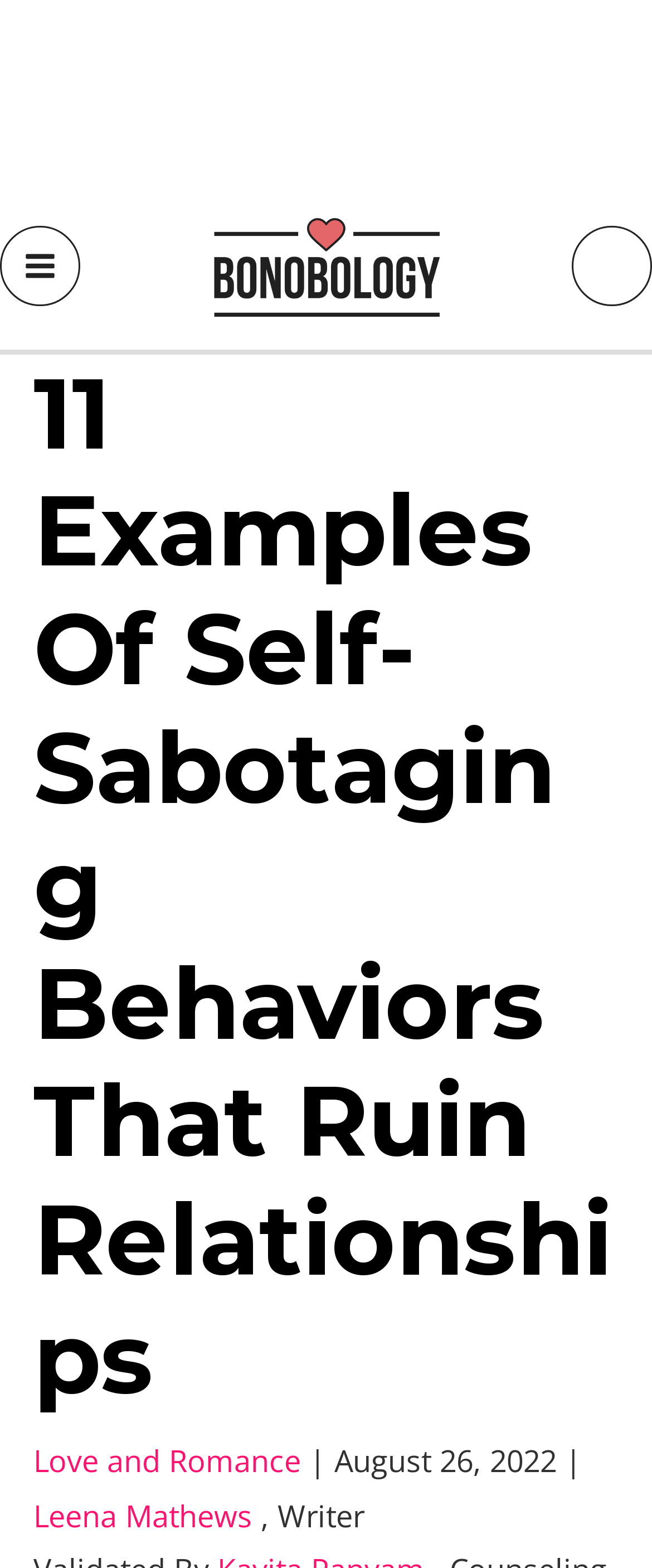When was the article published?
We need a detailed and exhaustive answer to the question. Please elaborate.

I found the publication date by looking at the static text 'August 26, 2022' located at the bottom of the page, which suggests the date when the article was published.